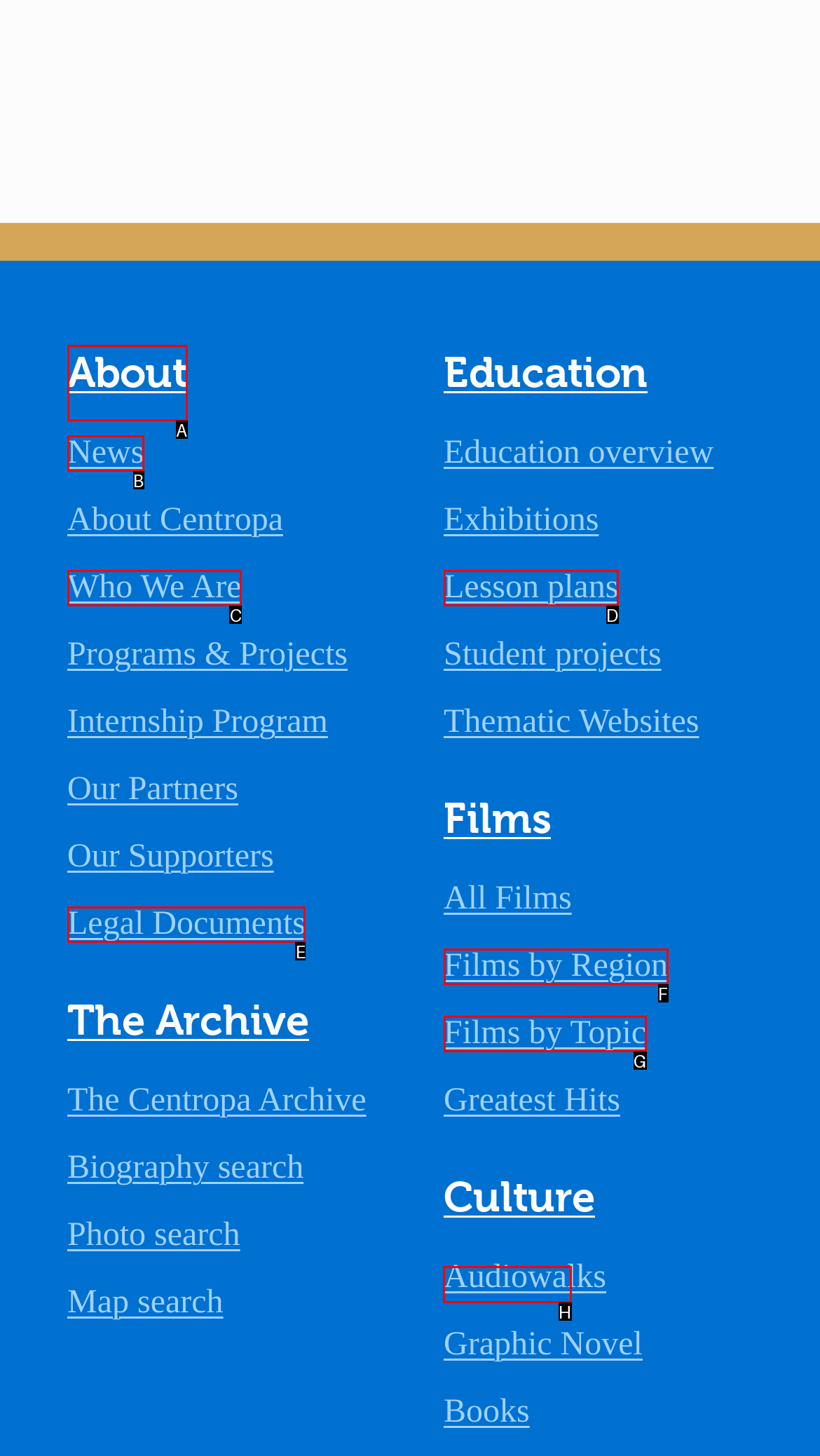Please identify the correct UI element to click for the task: Watch All Films Respond with the letter of the appropriate option.

H